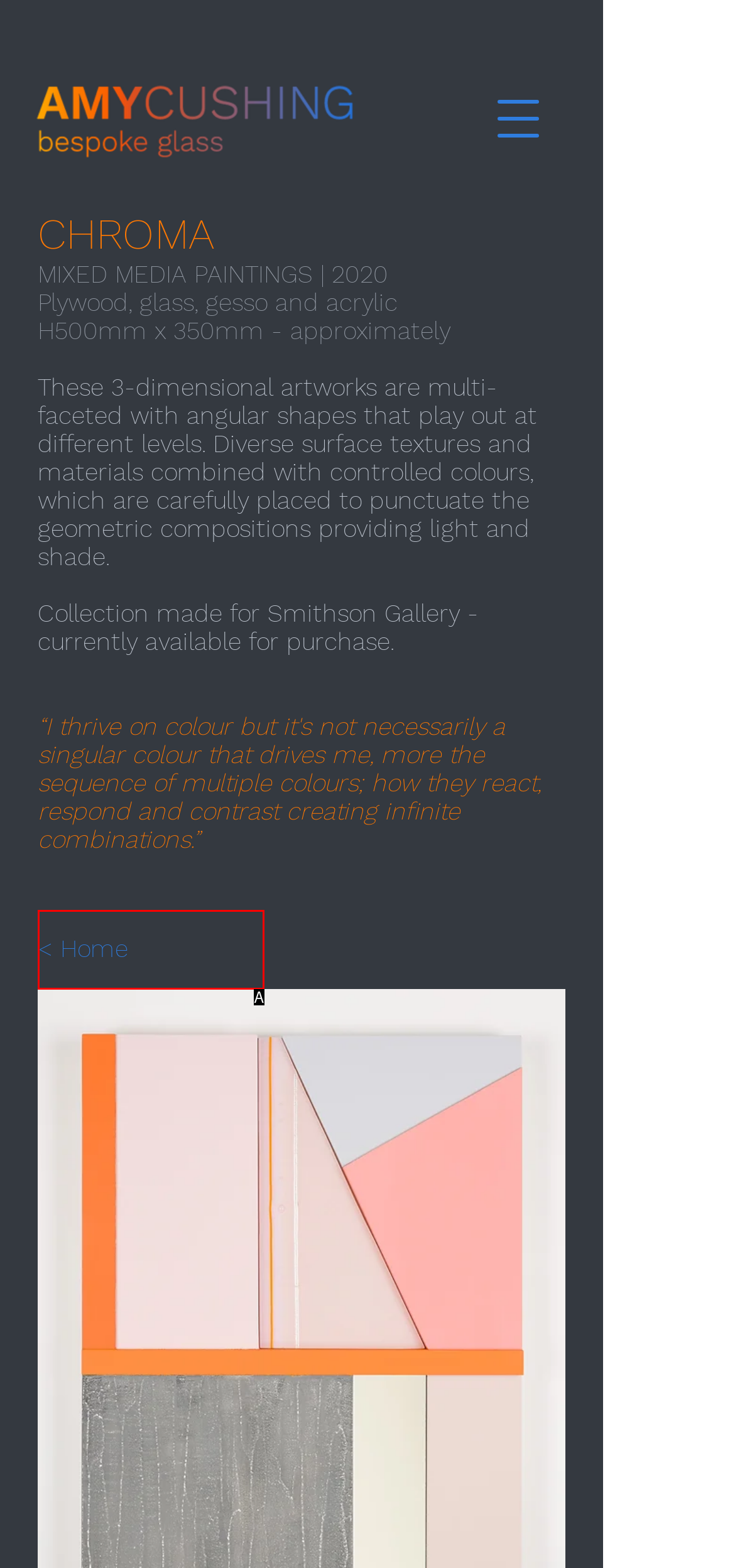Identify the letter that best matches this UI element description: < Home
Answer with the letter from the given options.

A